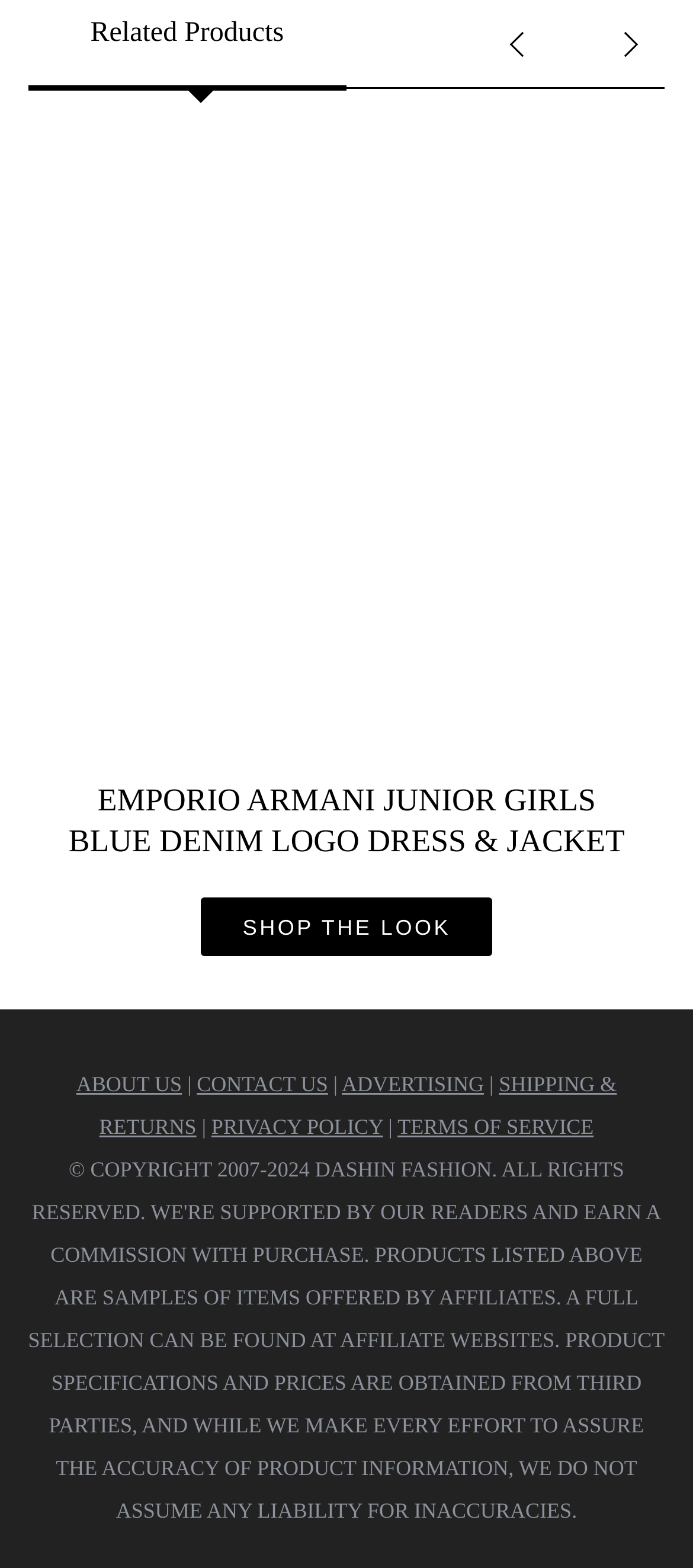Identify the bounding box coordinates of the clickable section necessary to follow the following instruction: "View related products". The coordinates should be presented as four float numbers from 0 to 1, i.e., [left, top, right, bottom].

[0.04, 0.005, 0.5, 0.057]